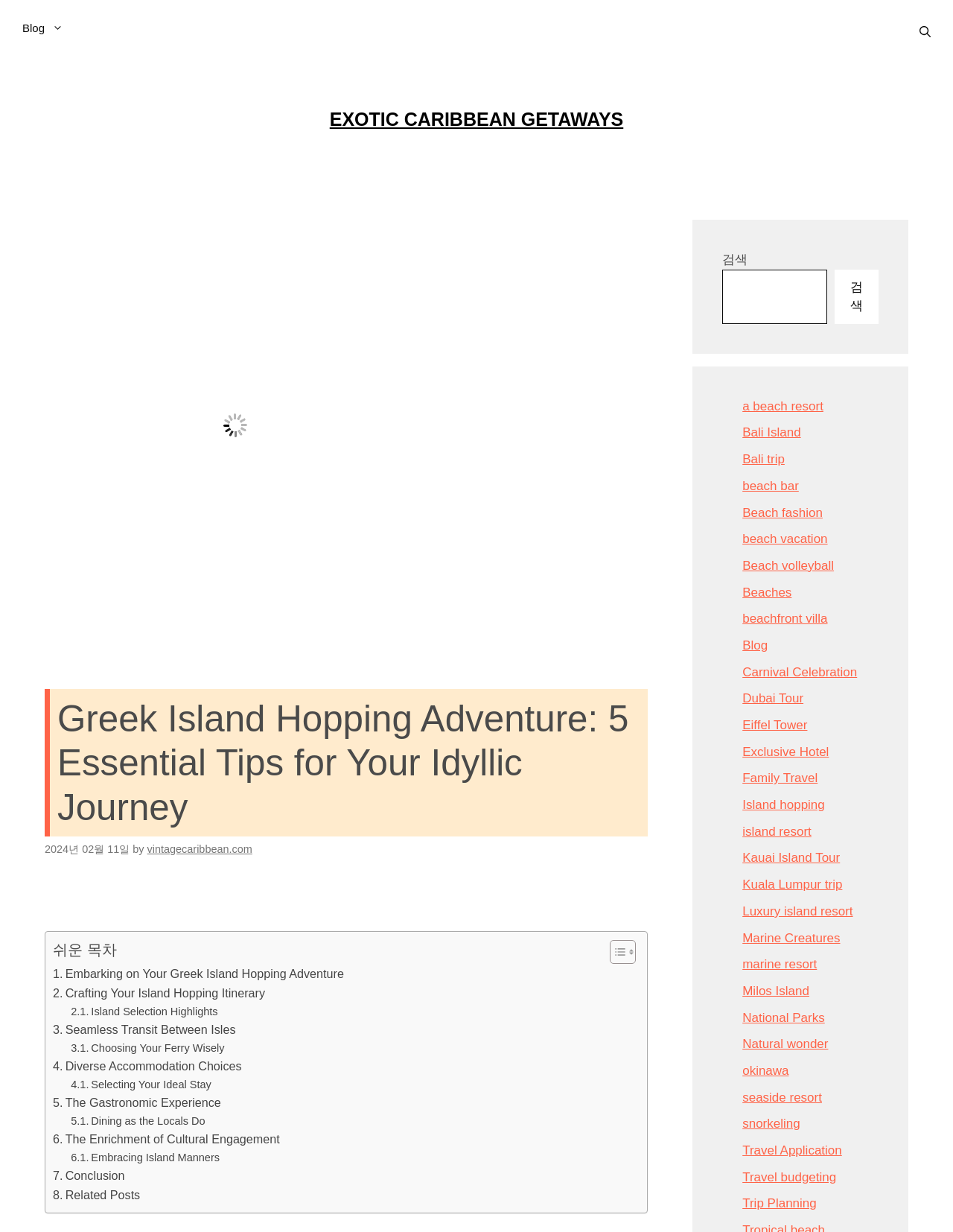Specify the bounding box coordinates of the area that needs to be clicked to achieve the following instruction: "Toggle the table of content".

[0.628, 0.762, 0.663, 0.783]